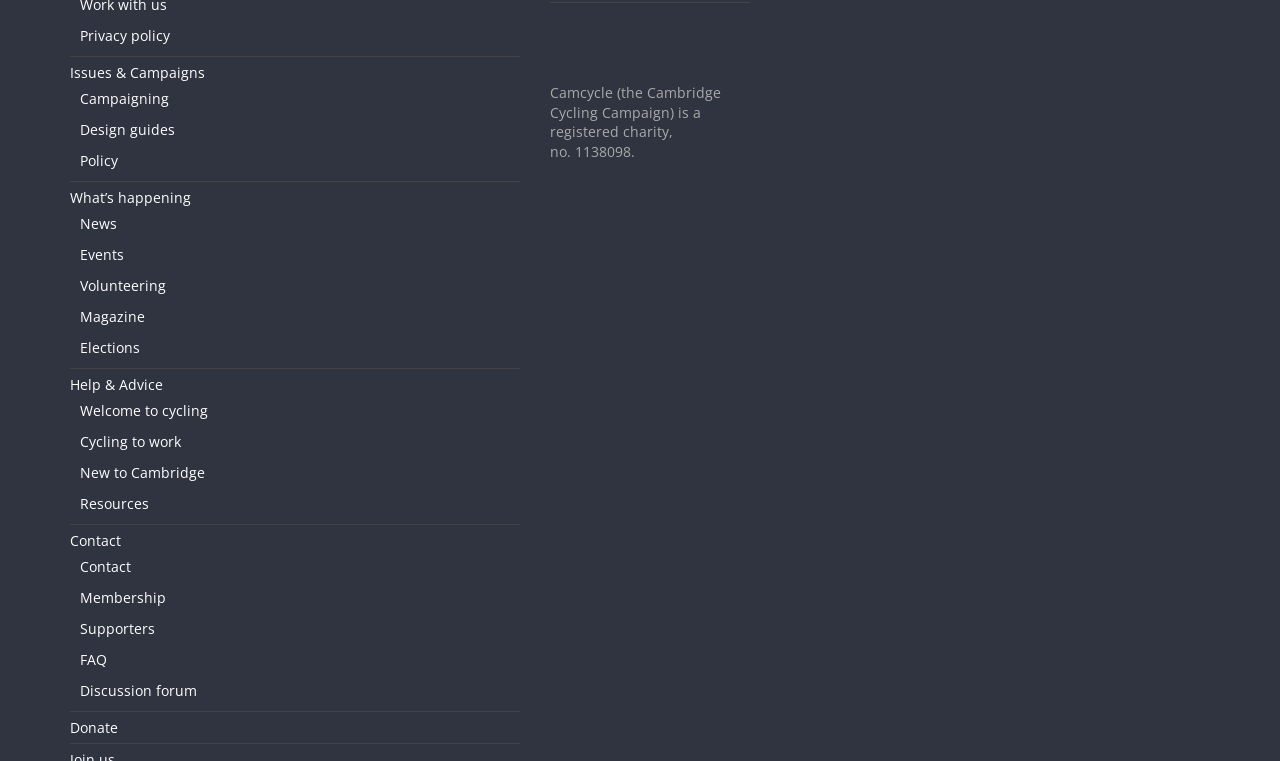What is the topic of the website?
Please answer the question with a detailed and comprehensive explanation.

Based on the links and text on the webpage, I inferred that the topic of the website is cycling, specifically related to Cambridge.